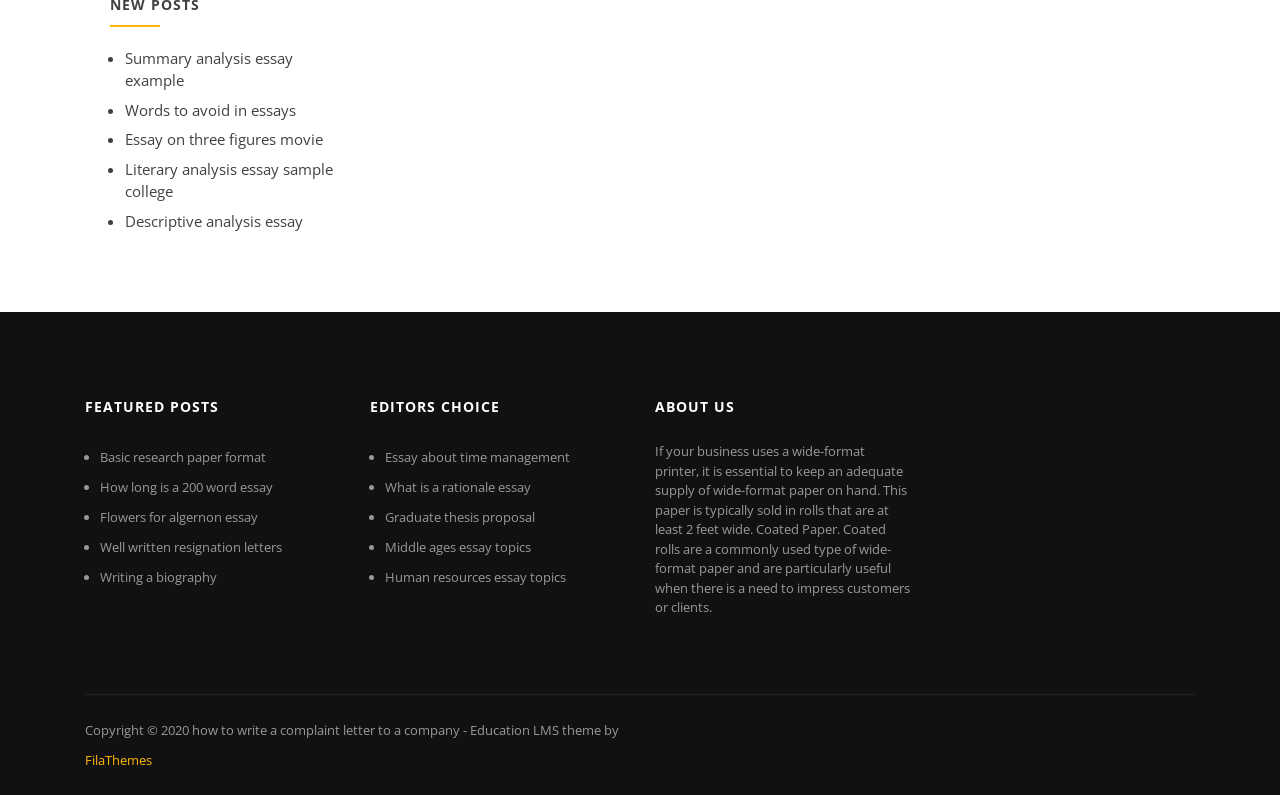Given the element description "Descriptive analysis essay", identify the bounding box of the corresponding UI element.

[0.098, 0.265, 0.237, 0.29]